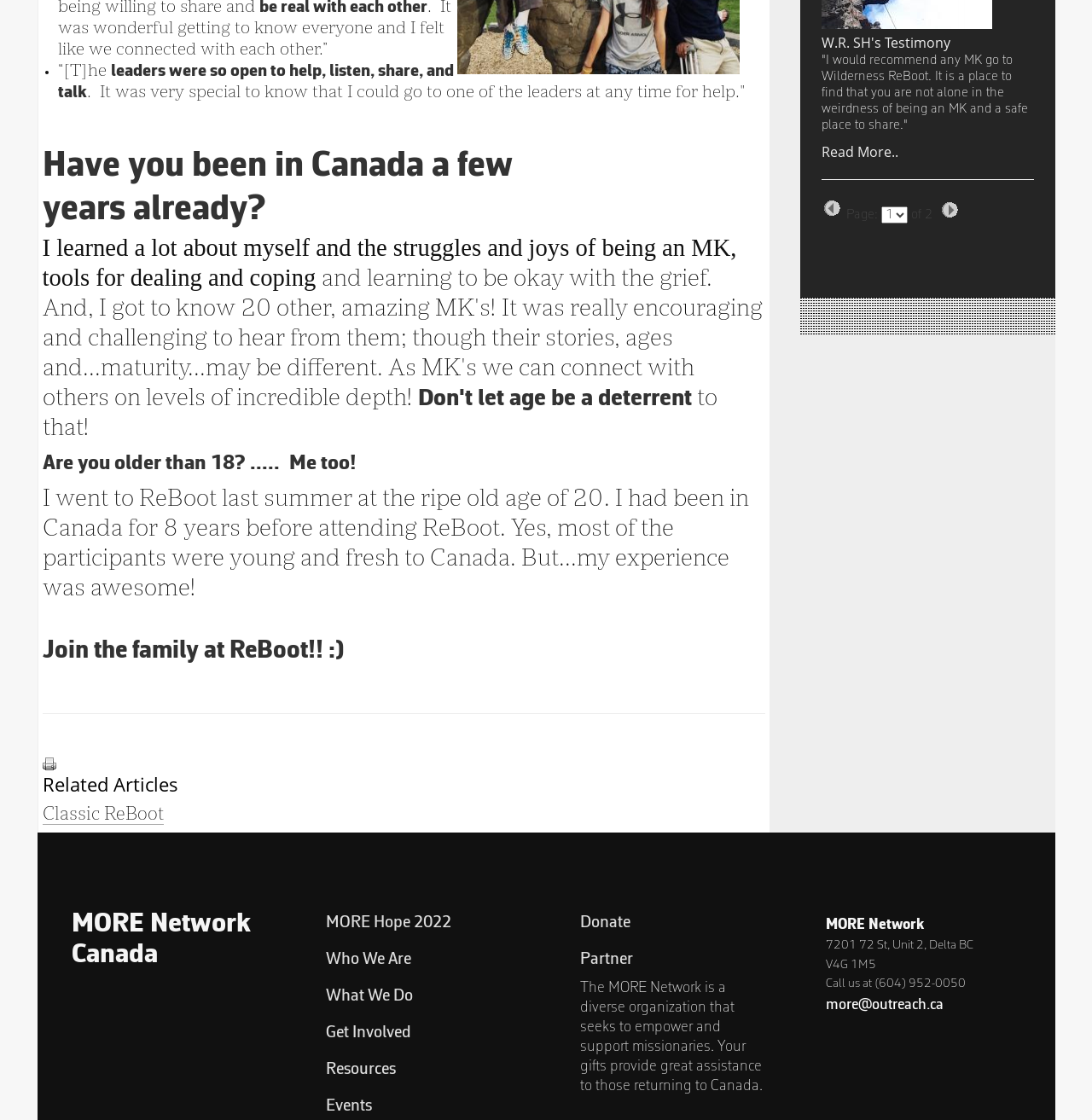Could you highlight the region that needs to be clicked to execute the instruction: "Click on 'print'"?

[0.039, 0.676, 0.701, 0.688]